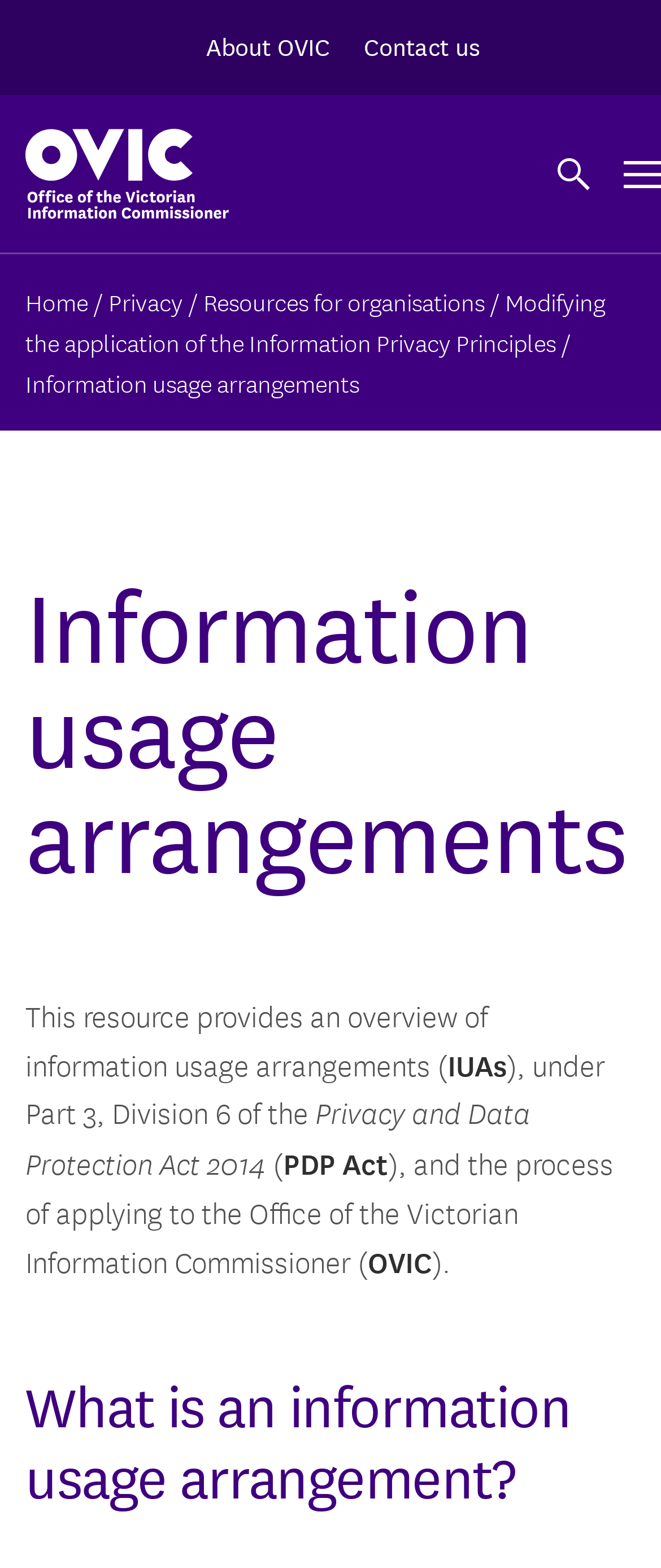Determine the bounding box coordinates of the target area to click to execute the following instruction: "Search for something."

[0.149, 0.178, 1.0, 0.23]